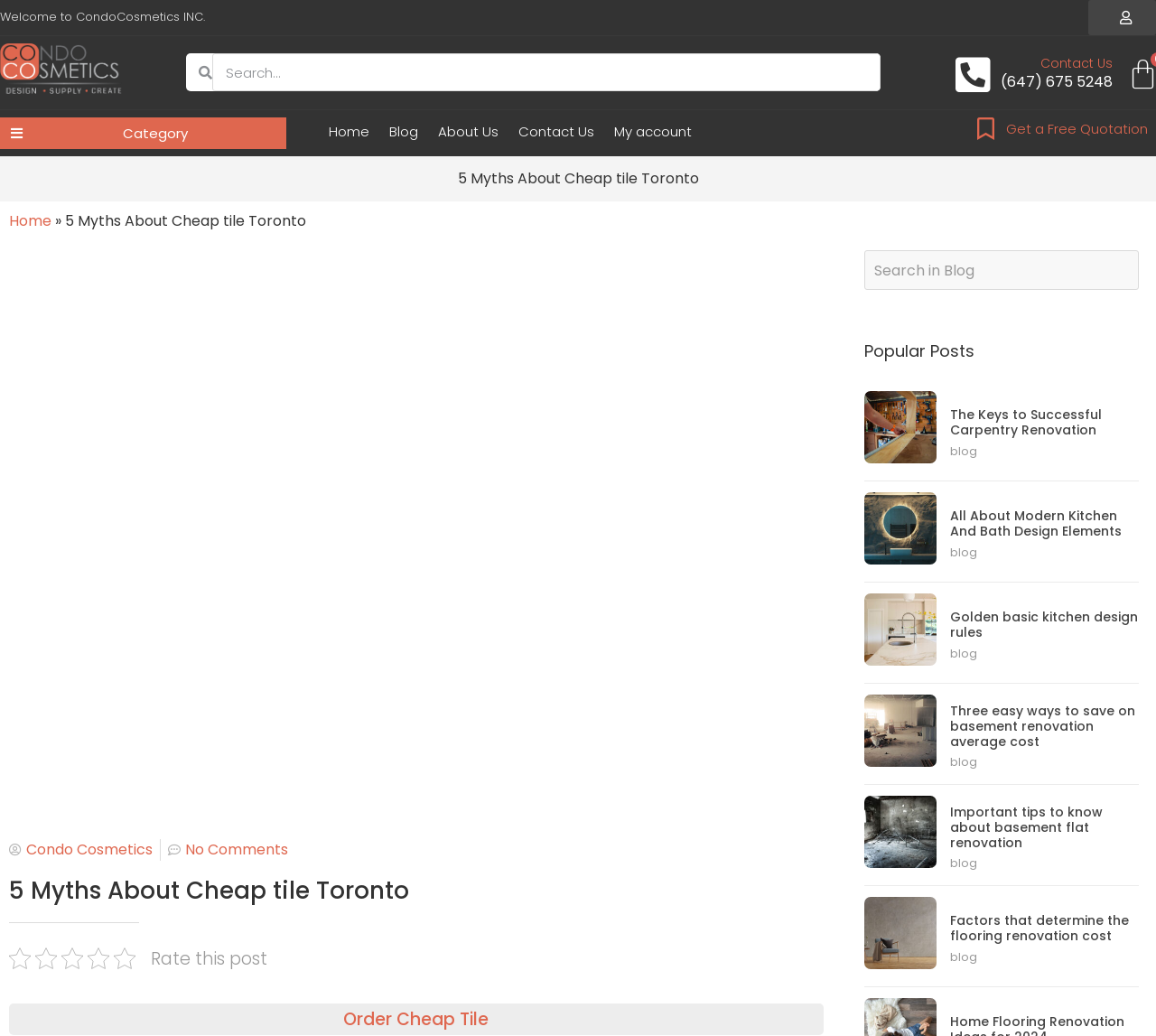Please locate the bounding box coordinates of the element that needs to be clicked to achieve the following instruction: "Contact us". The coordinates should be four float numbers between 0 and 1, i.e., [left, top, right, bottom].

[0.859, 0.058, 0.962, 0.065]